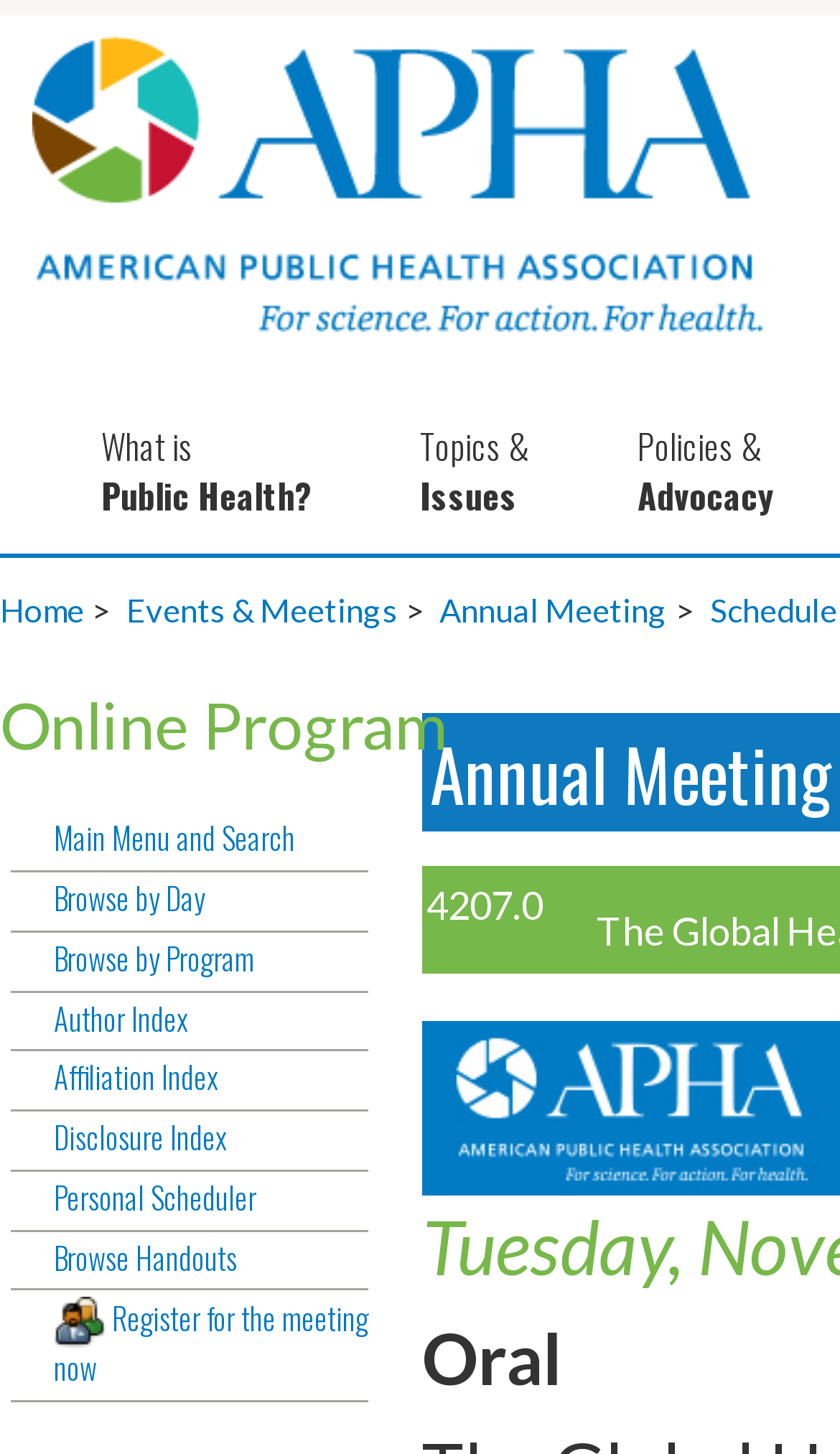How many links are there under 'Events & Meetings'?
Please answer the question as detailed as possible based on the image.

I found that under 'Events & Meetings', there is only one link, which is 'Annual Meeting>', and its bounding box coordinates are [0.523, 0.406, 0.837, 0.433].